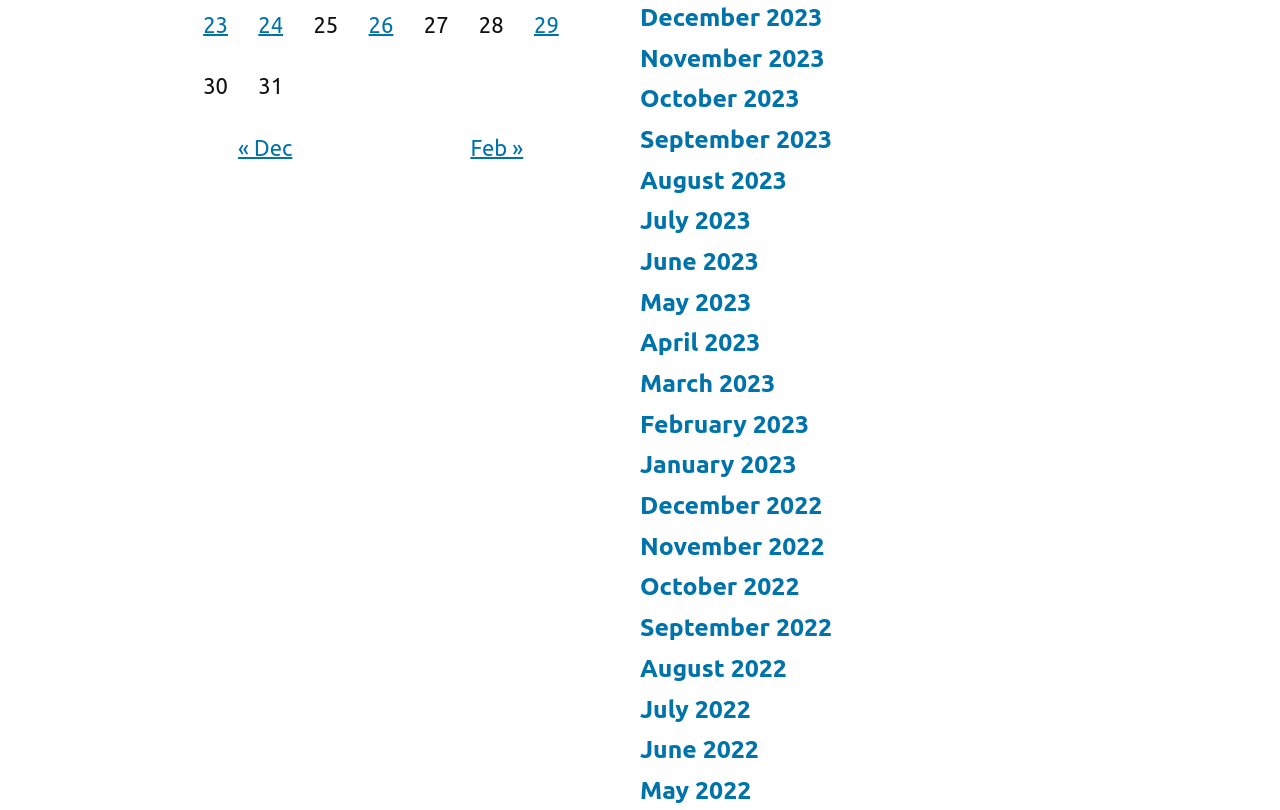Respond with a single word or phrase for the following question: 
What is the purpose of the 'Previous and next months' navigation?

To navigate between months